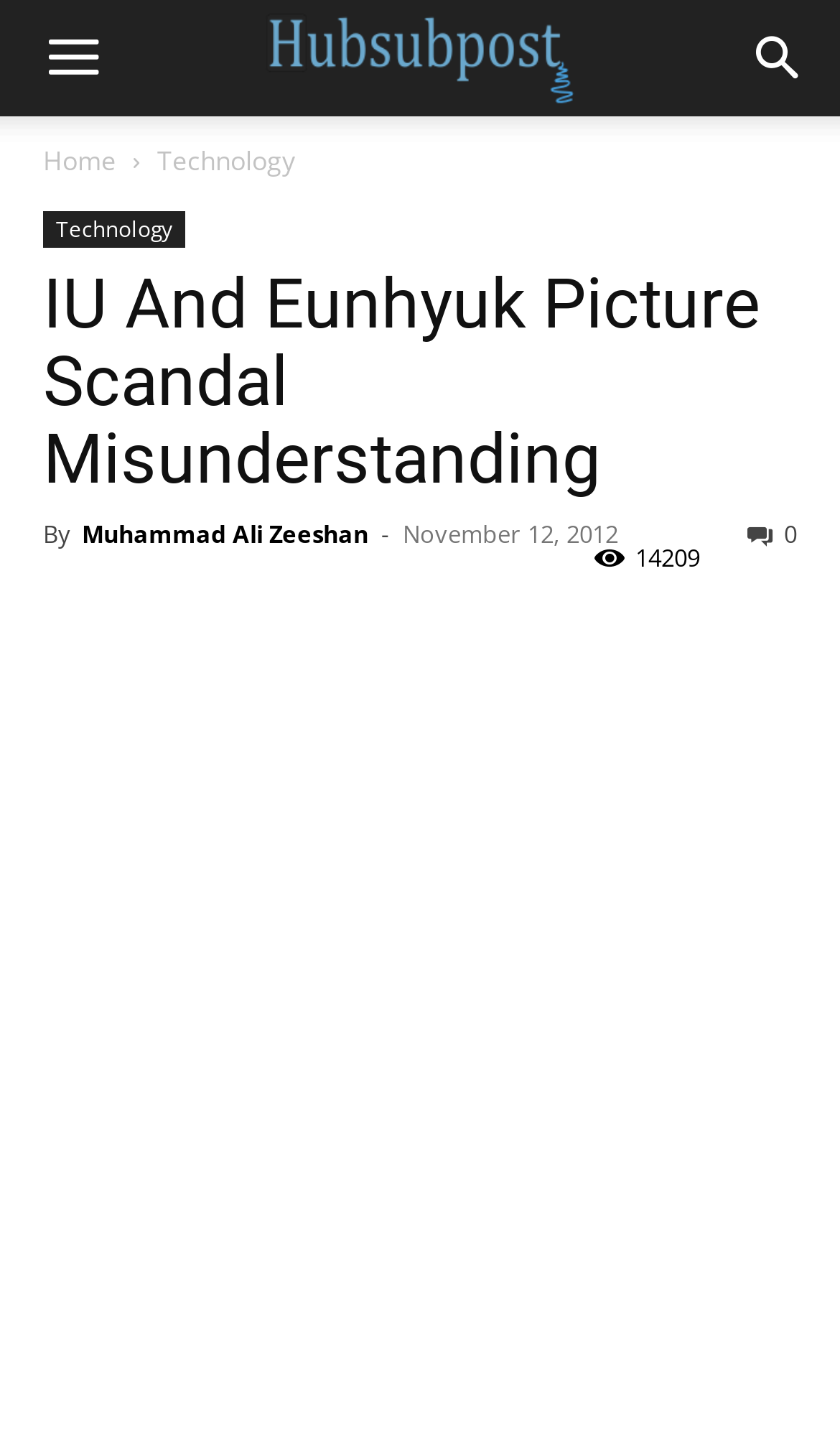Please identify the bounding box coordinates of the element I need to click to follow this instruction: "read article by Muhammad Ali Zeeshan".

[0.097, 0.36, 0.438, 0.383]